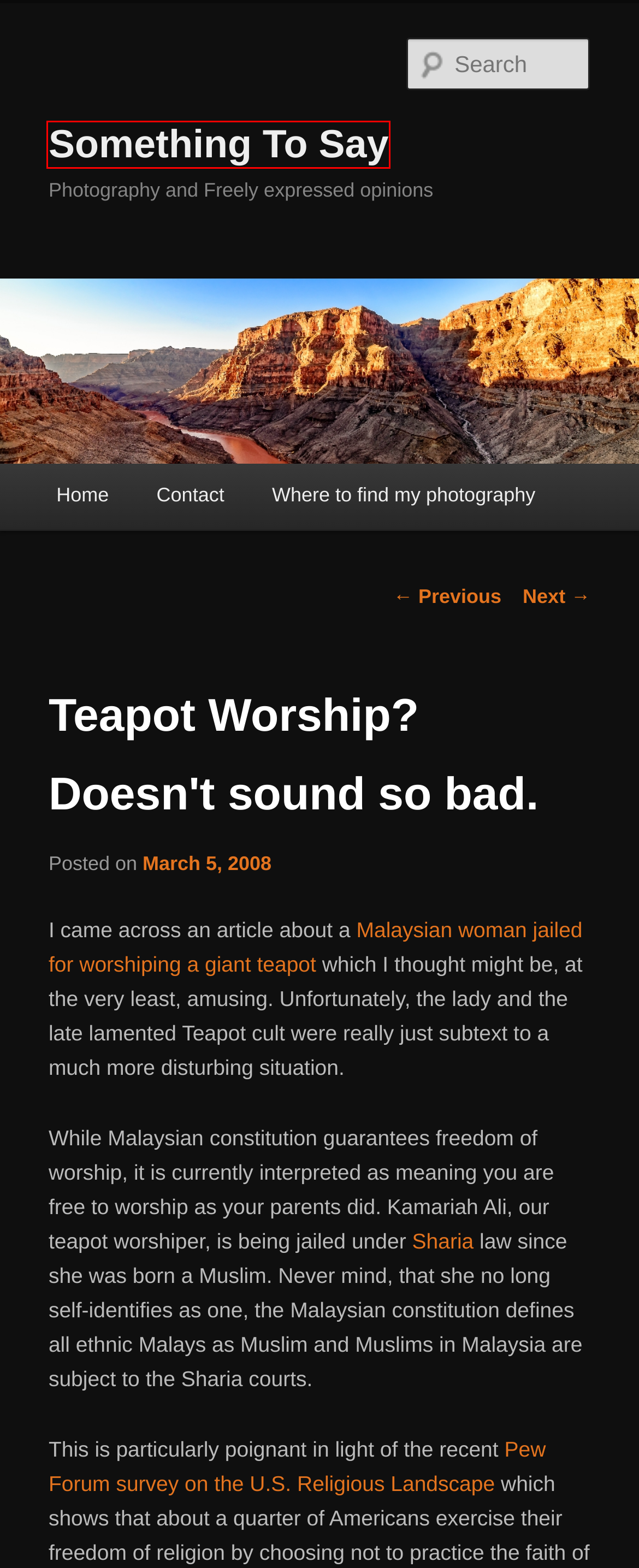Inspect the provided webpage screenshot, concentrating on the element within the red bounding box. Select the description that best represents the new webpage after you click the highlighted element. Here are the candidates:
A. politics | Something To Say
B. Dust off that ghost! | Something To Say
C. religion | Something To Say
D. brucefp | Something To Say
E. dawkins | Something To Say
F. No evidence of neglect?? | Something To Say
G. Blog Tool, Publishing Platform, and CMS – WordPress.org
H. Something To Say | Photography and Freely expressed opinions

H